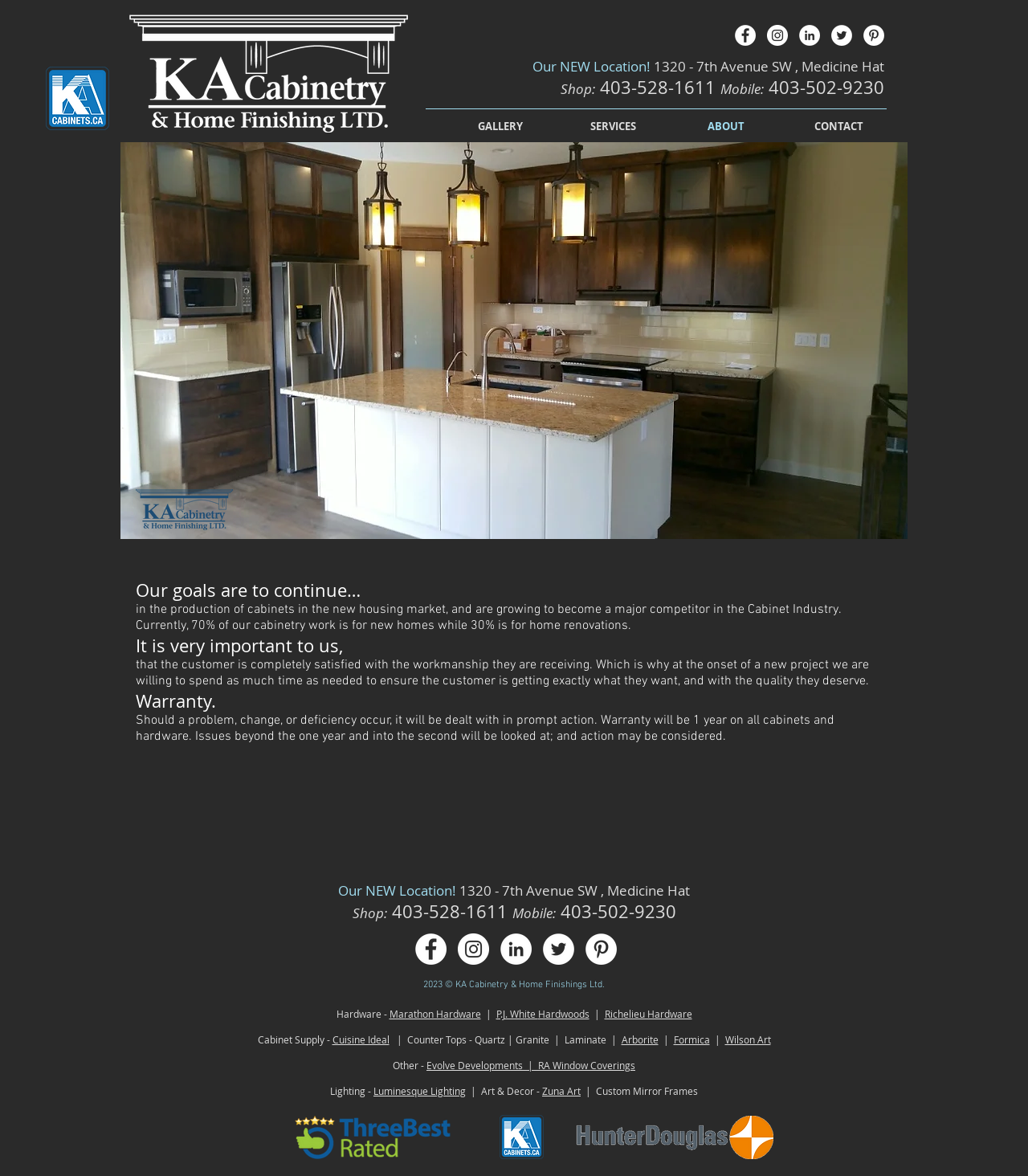Determine the bounding box coordinates for the element that should be clicked to follow this instruction: "Click the Facebook link". The coordinates should be given as four float numbers between 0 and 1, in the format [left, top, right, bottom].

[0.715, 0.021, 0.735, 0.039]